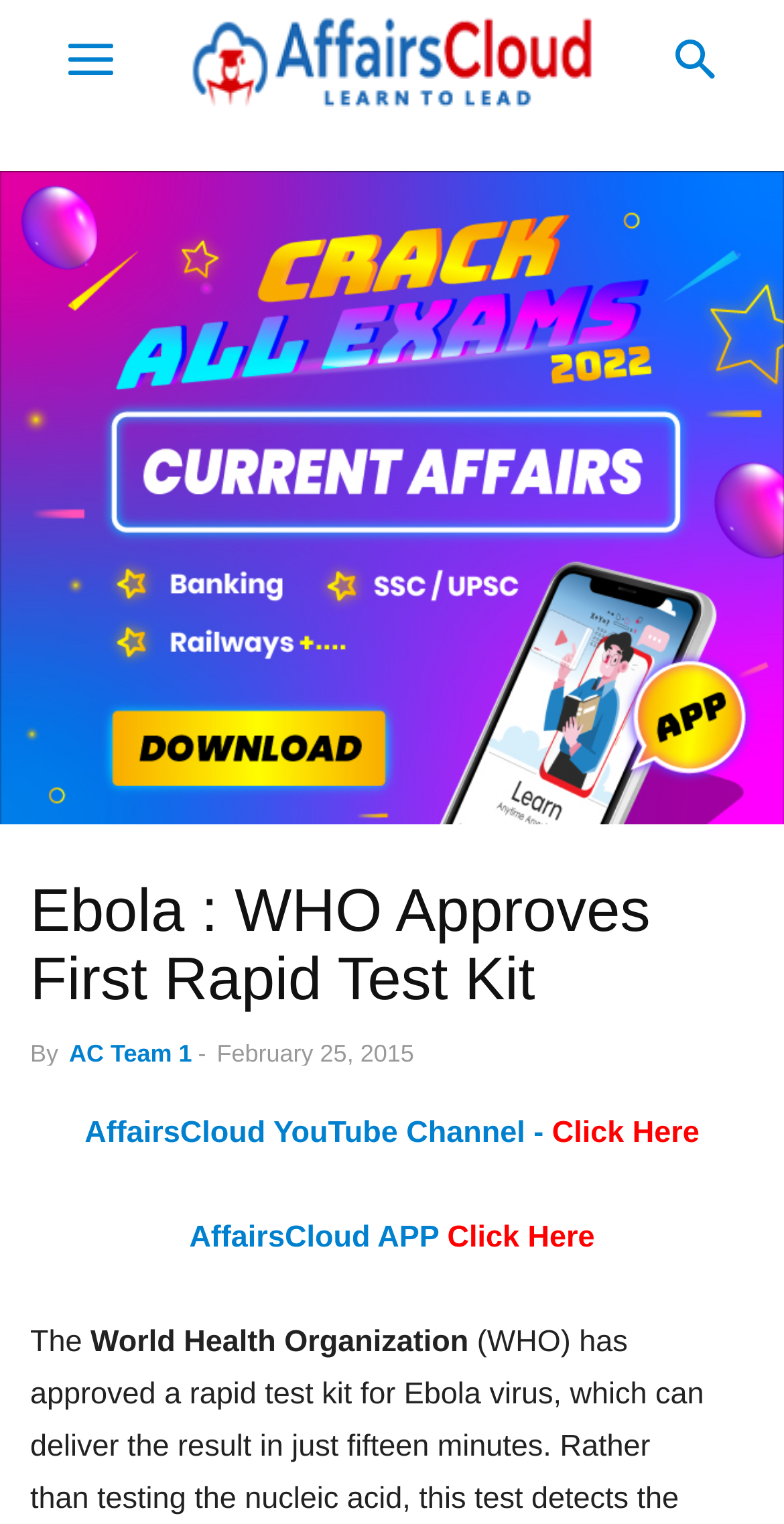Answer the following inquiry with a single word or phrase:
When was the article published?

February 25, 2015